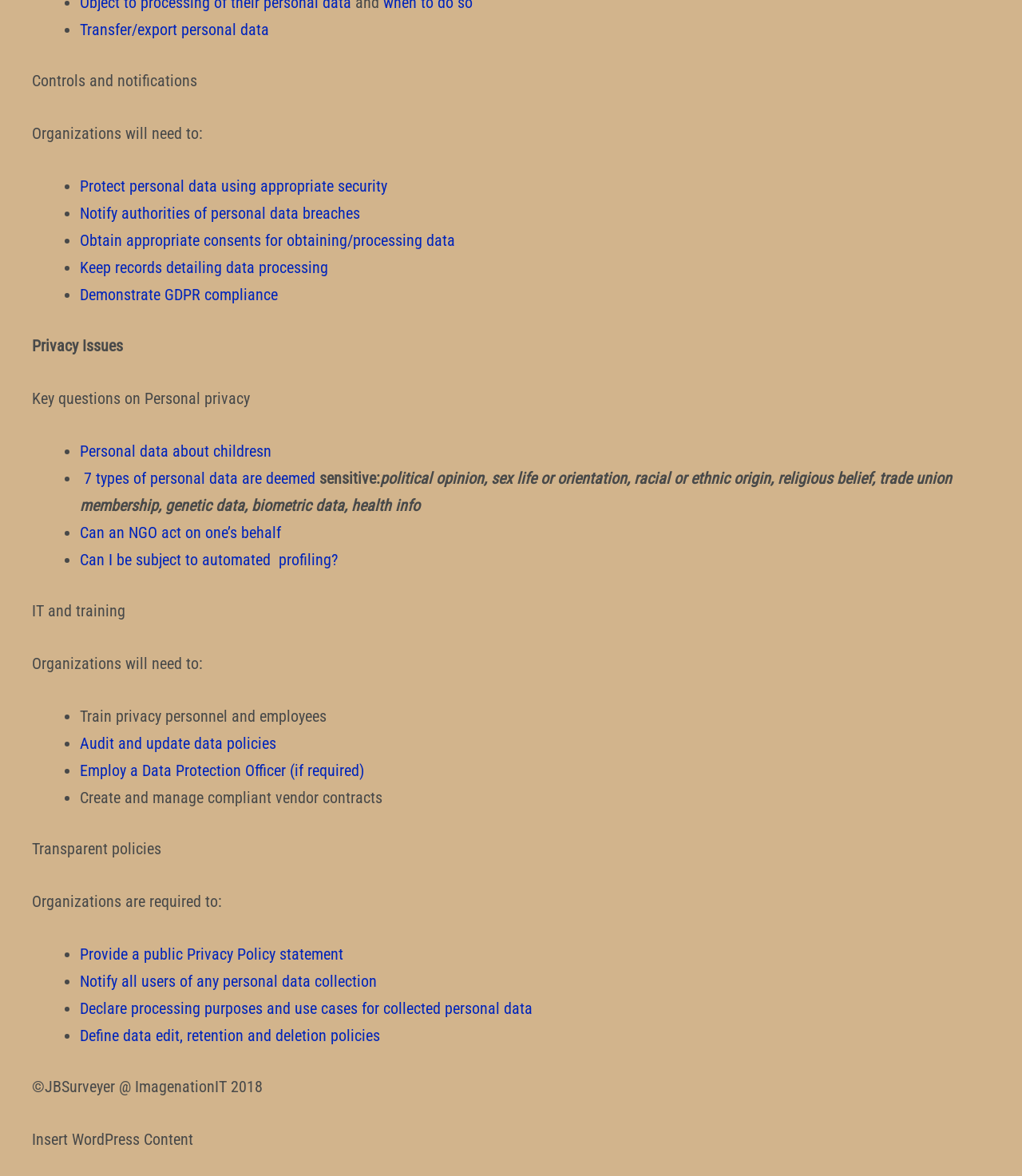Could you find the bounding box coordinates of the clickable area to complete this instruction: "Click on 'Personal data about children'"?

[0.078, 0.376, 0.266, 0.392]